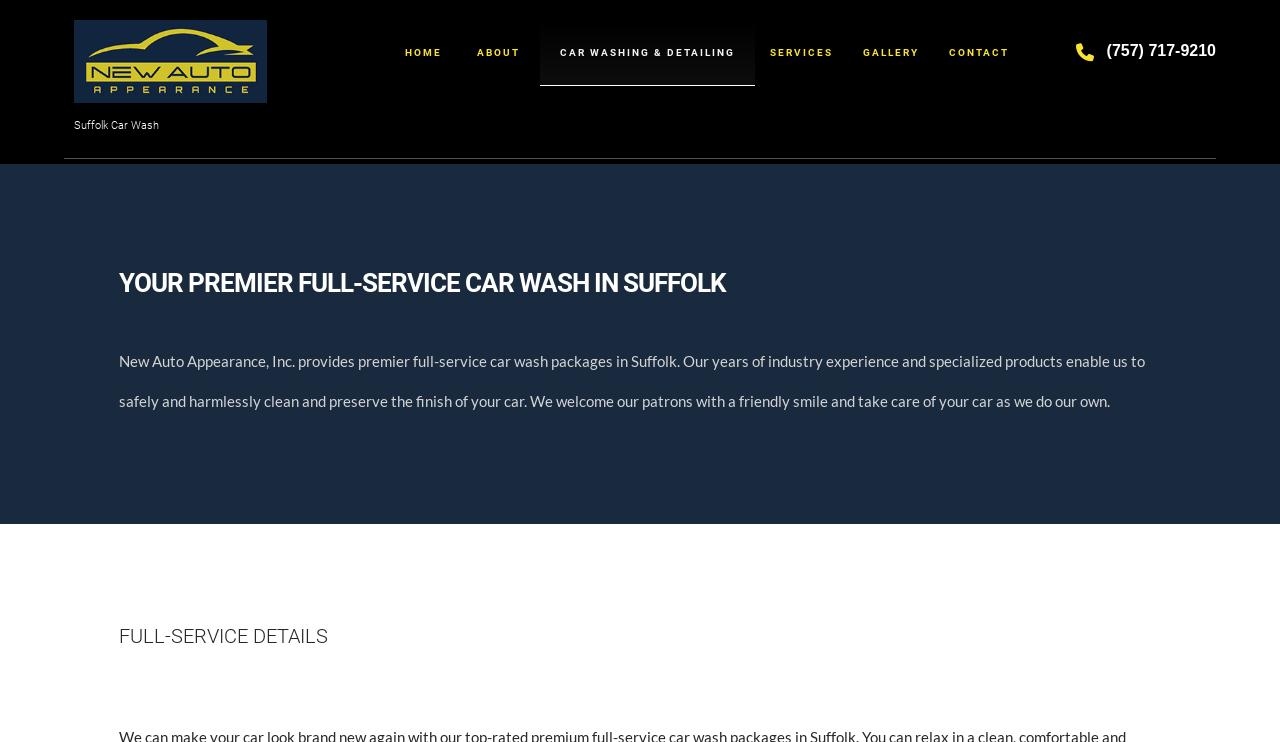Can you give a comprehensive explanation to the question given the content of the image?
What is the name of the company?

I found the company name by looking at the static text element 'Suffolk Car Wash' located at the top of the webpage, which is likely to be the company name.